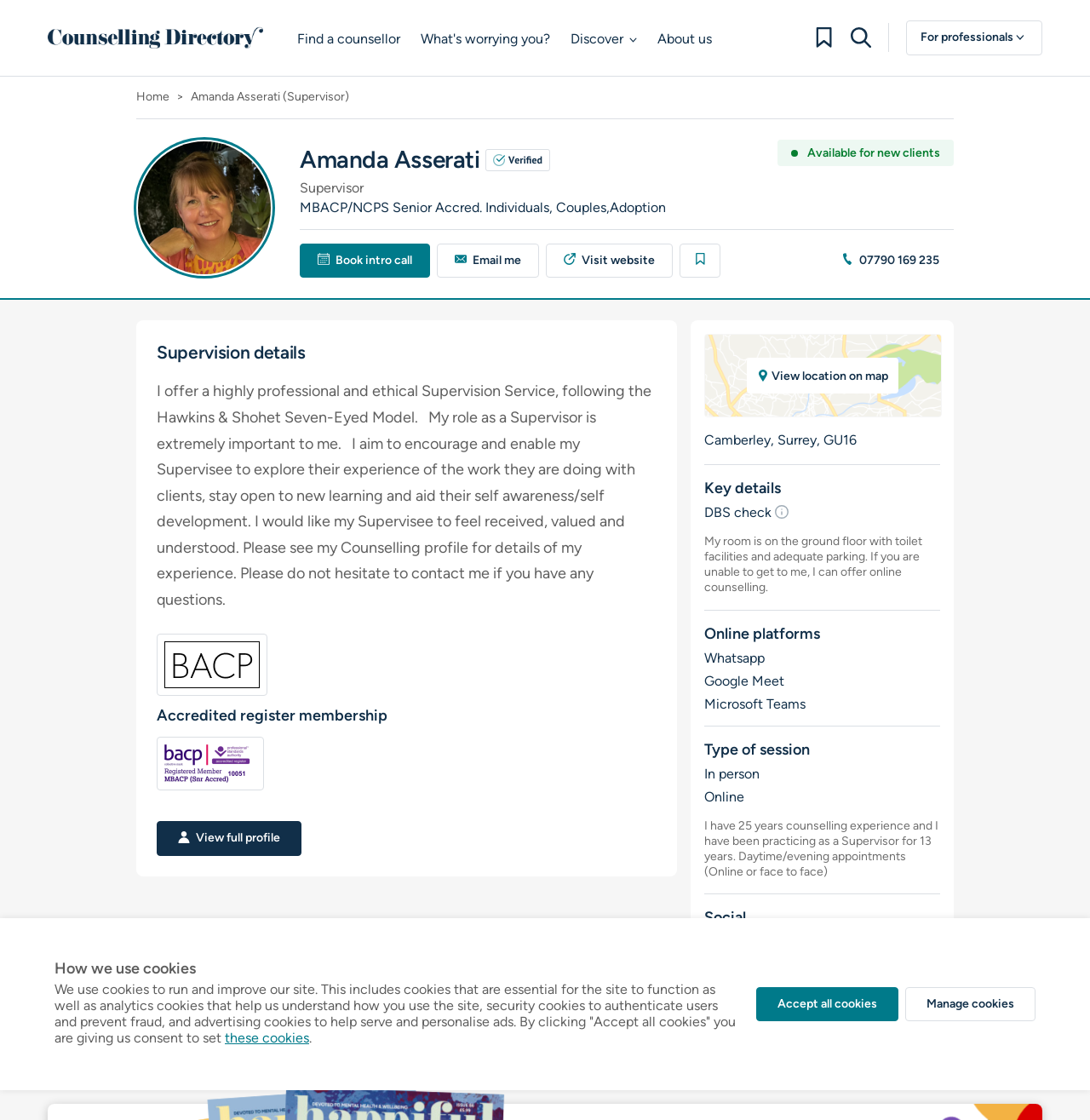Please identify the bounding box coordinates of the element I need to click to follow this instruction: "View location on map".

[0.647, 0.299, 0.863, 0.372]